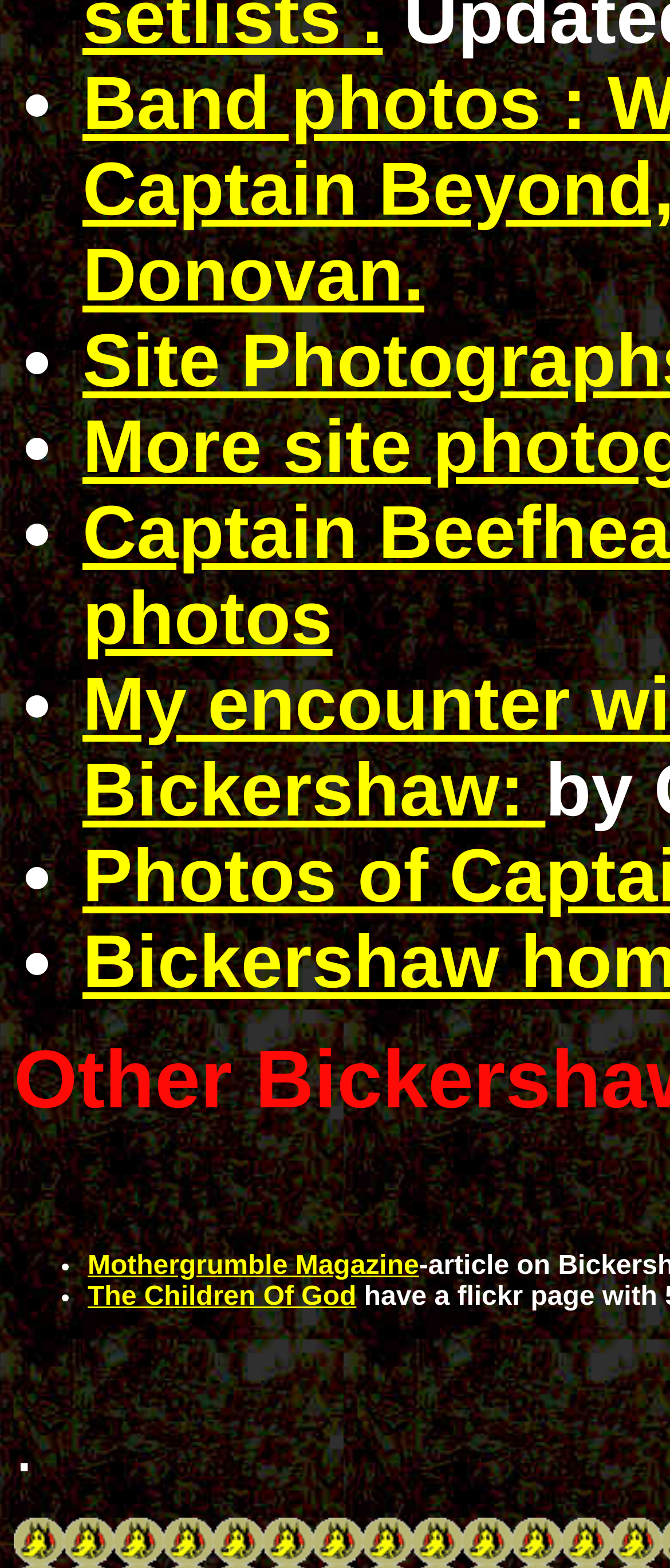What is the first item in the list?
Give a comprehensive and detailed explanation for the question.

The first item in the list is a bullet point represented by '•', which is a ListMarker element with bounding box coordinates [0.036, 0.039, 0.074, 0.094].